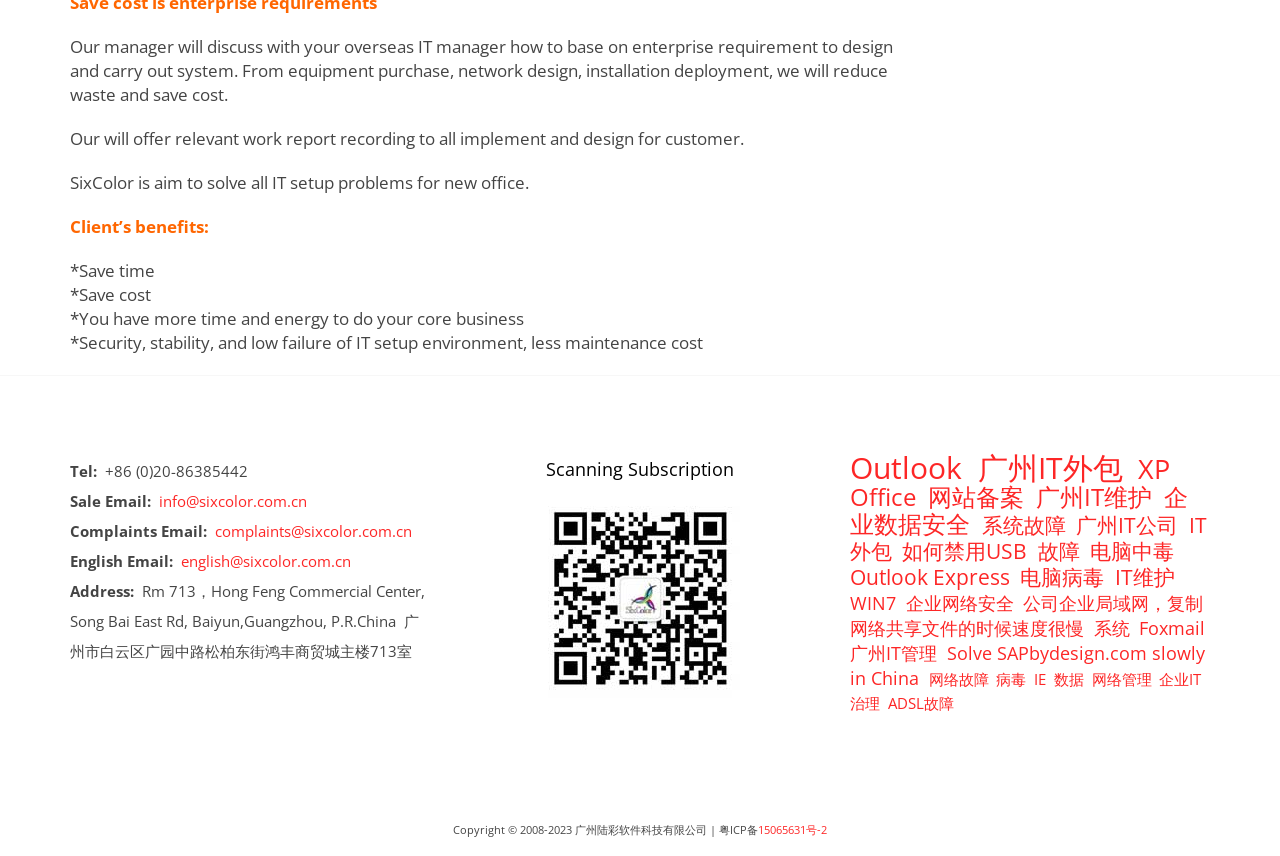What is the benefit of using SixColor's IT setup service?
Using the information from the image, provide a comprehensive answer to the question.

The webpage lists several benefits of using SixColor's IT setup service, including 'Save time', 'Save cost', and others. These benefits are listed under the heading 'Client’s benefits:'.